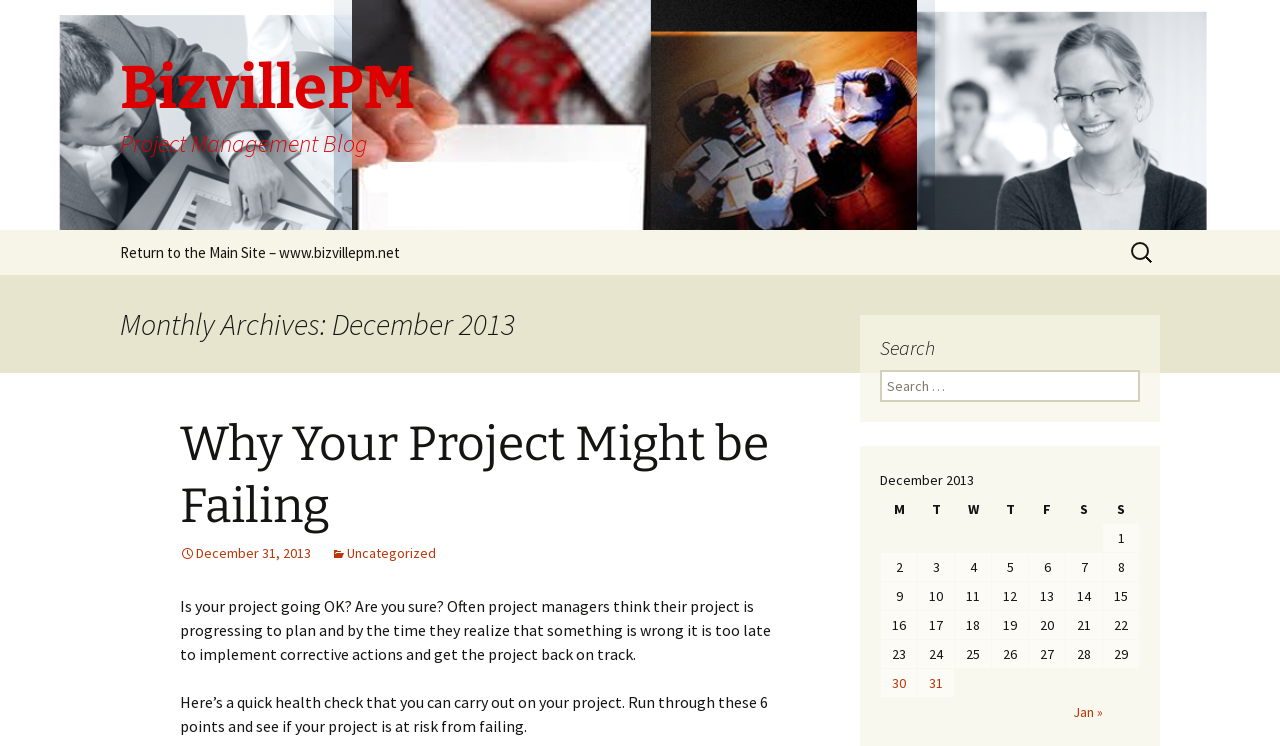Please determine the bounding box coordinates for the UI element described here. Use the format (top-left x, top-left y, bottom-right x, bottom-right y) with values bounded between 0 and 1: Jan »

[0.809, 0.936, 0.891, 0.973]